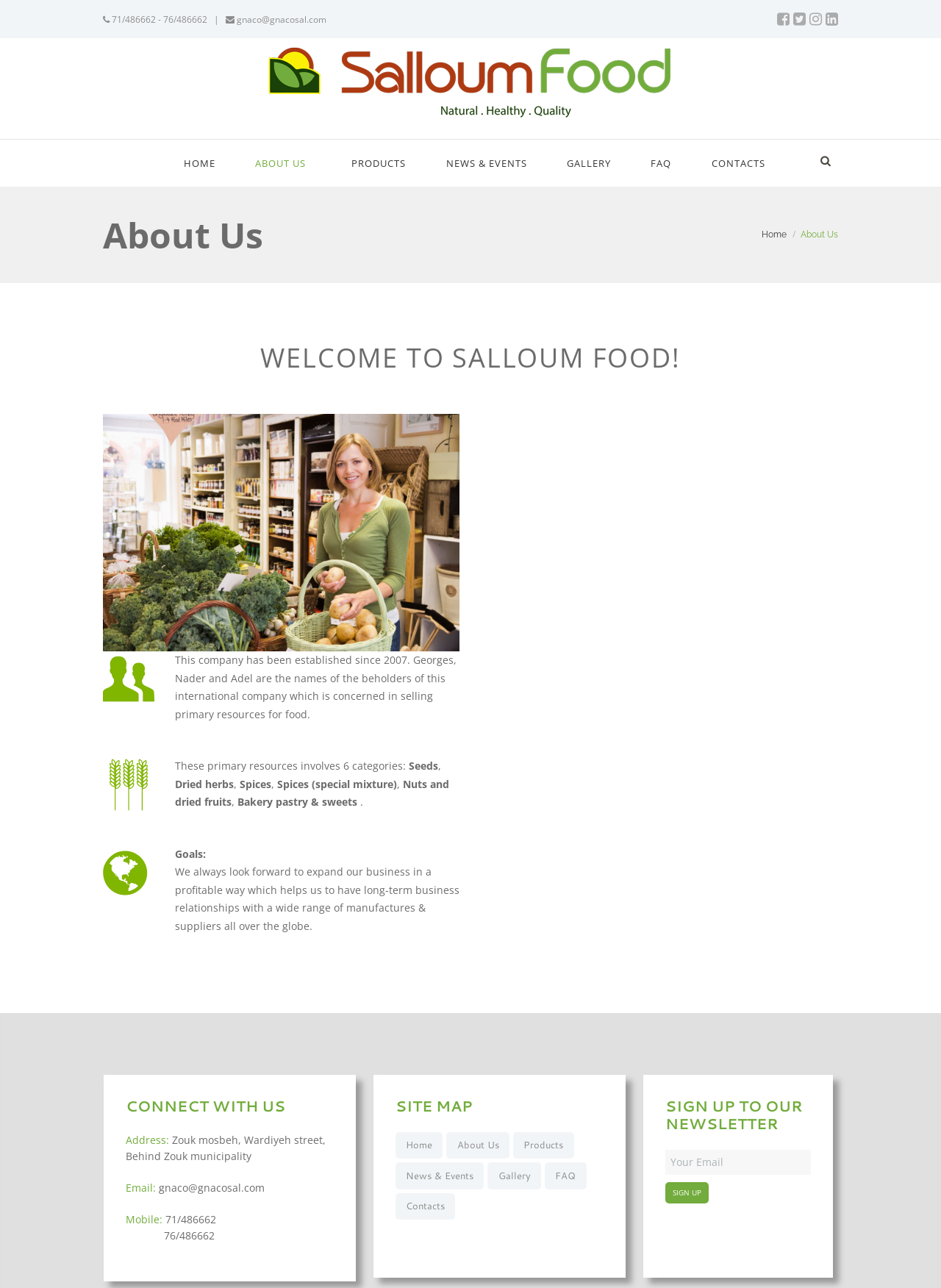Provide a single word or phrase to answer the given question: 
What is the email address of the company?

gnaco@gnacosal.com